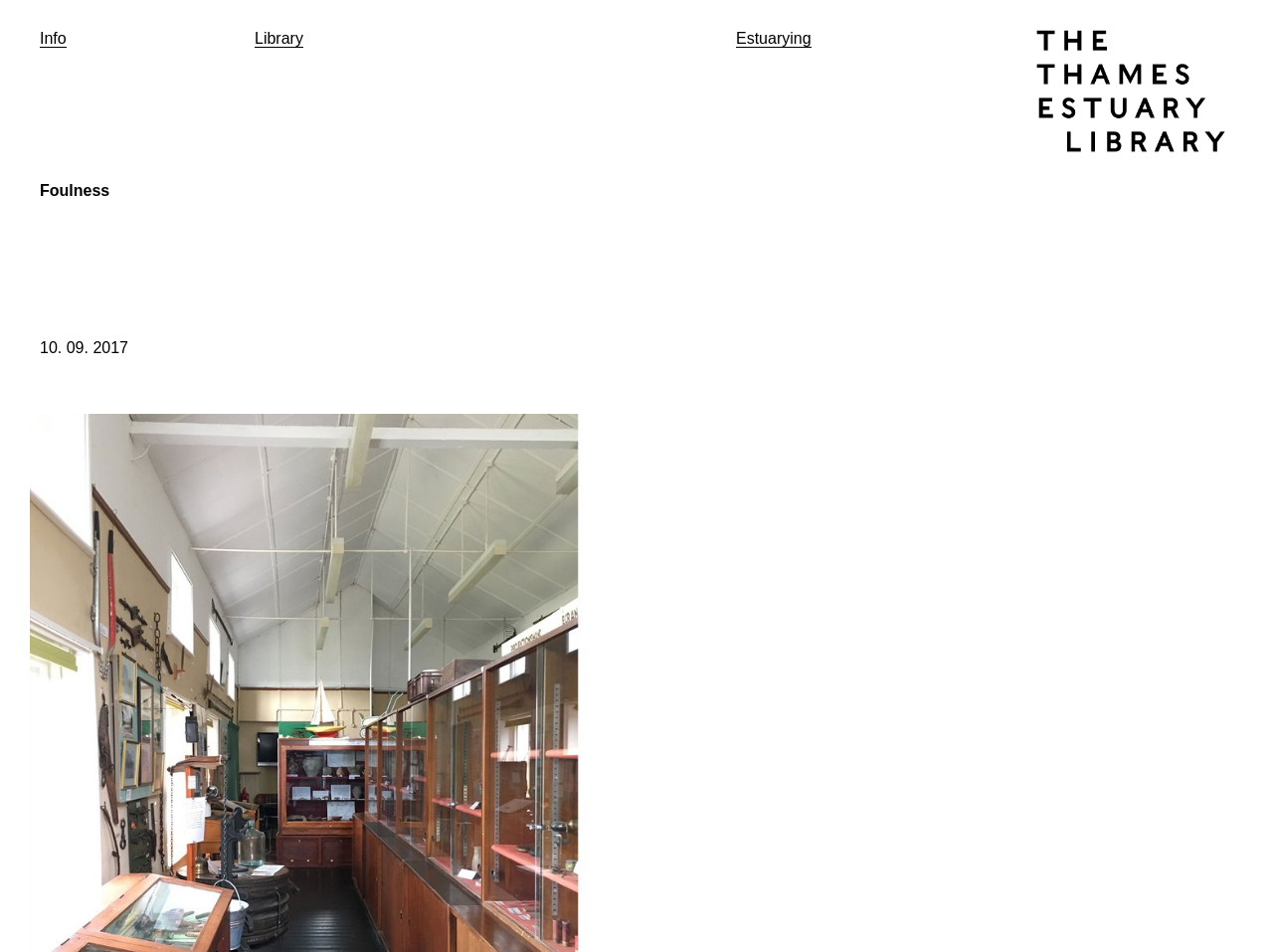What is the name of the estuary?
Provide a detailed and extensive answer to the question.

The answer can be found by looking at the root element 'Foulness ← Scaling the Estuary ← Estuarying ← Thames Estuary' which mentions the Thames Estuary.